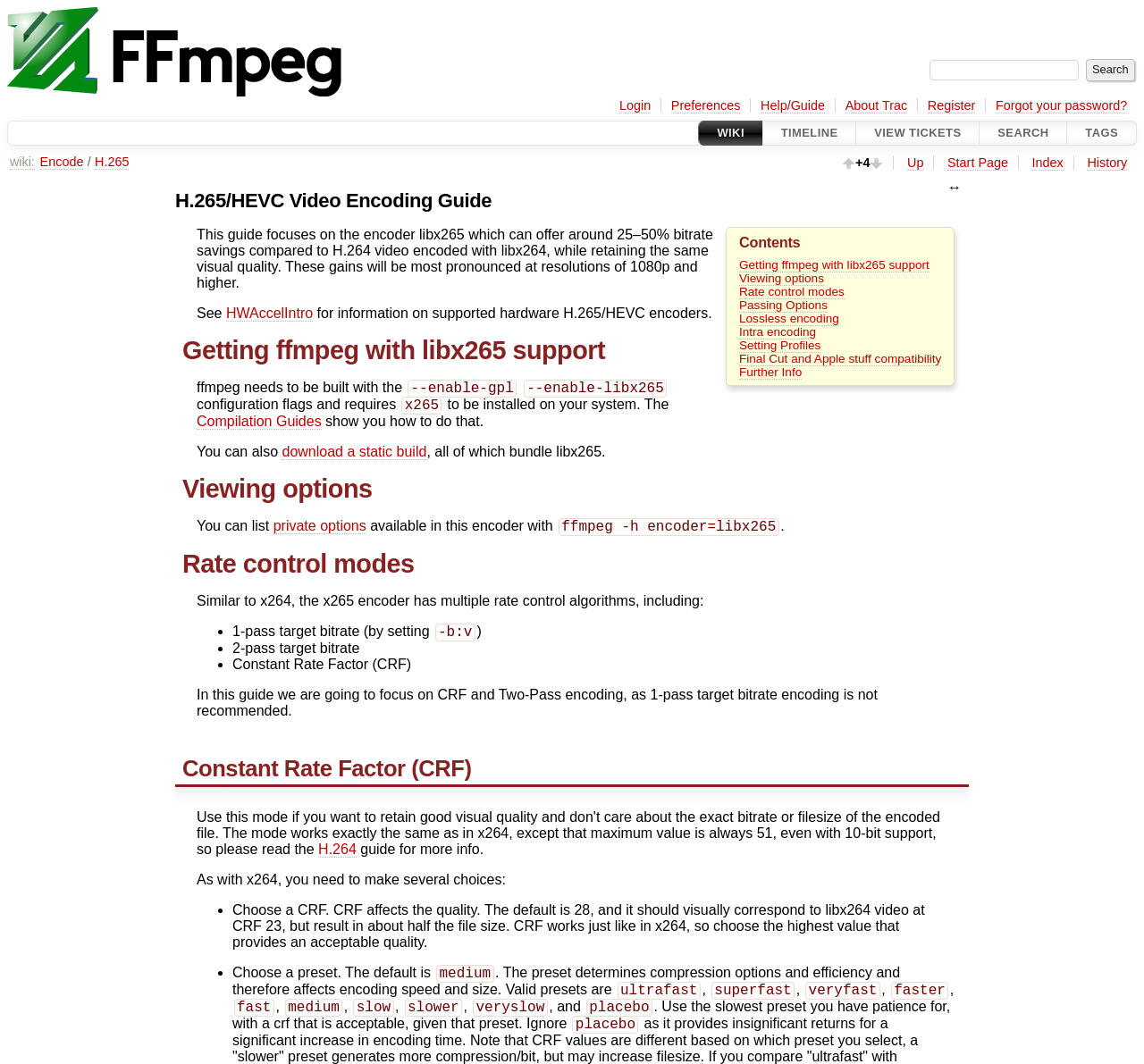Highlight the bounding box coordinates of the element you need to click to perform the following instruction: "Learn about getting ffmpeg with libx265 support."

[0.646, 0.243, 0.812, 0.256]